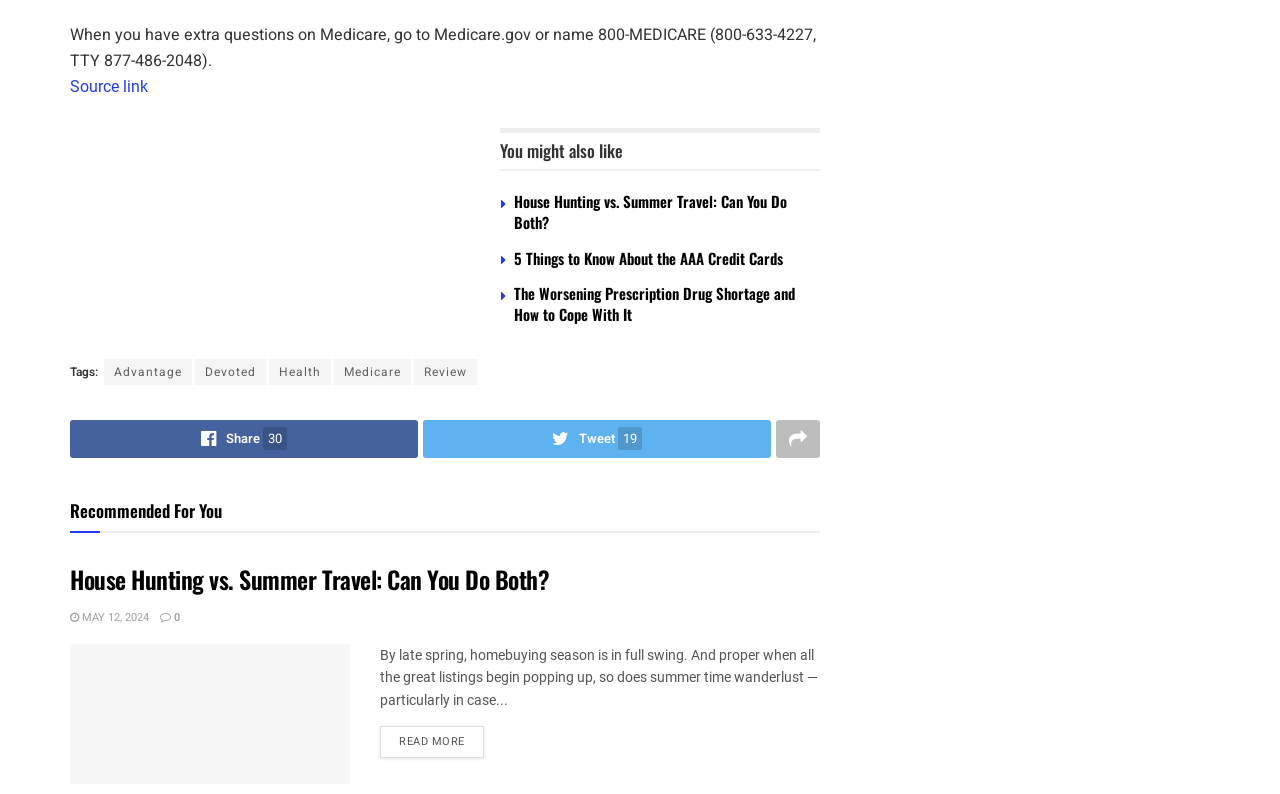What are the topics of the articles in the 'You might also like' section?
Using the image as a reference, answer the question with a short word or phrase.

House hunting, summer travel, AAA credit cards, prescription drug shortage